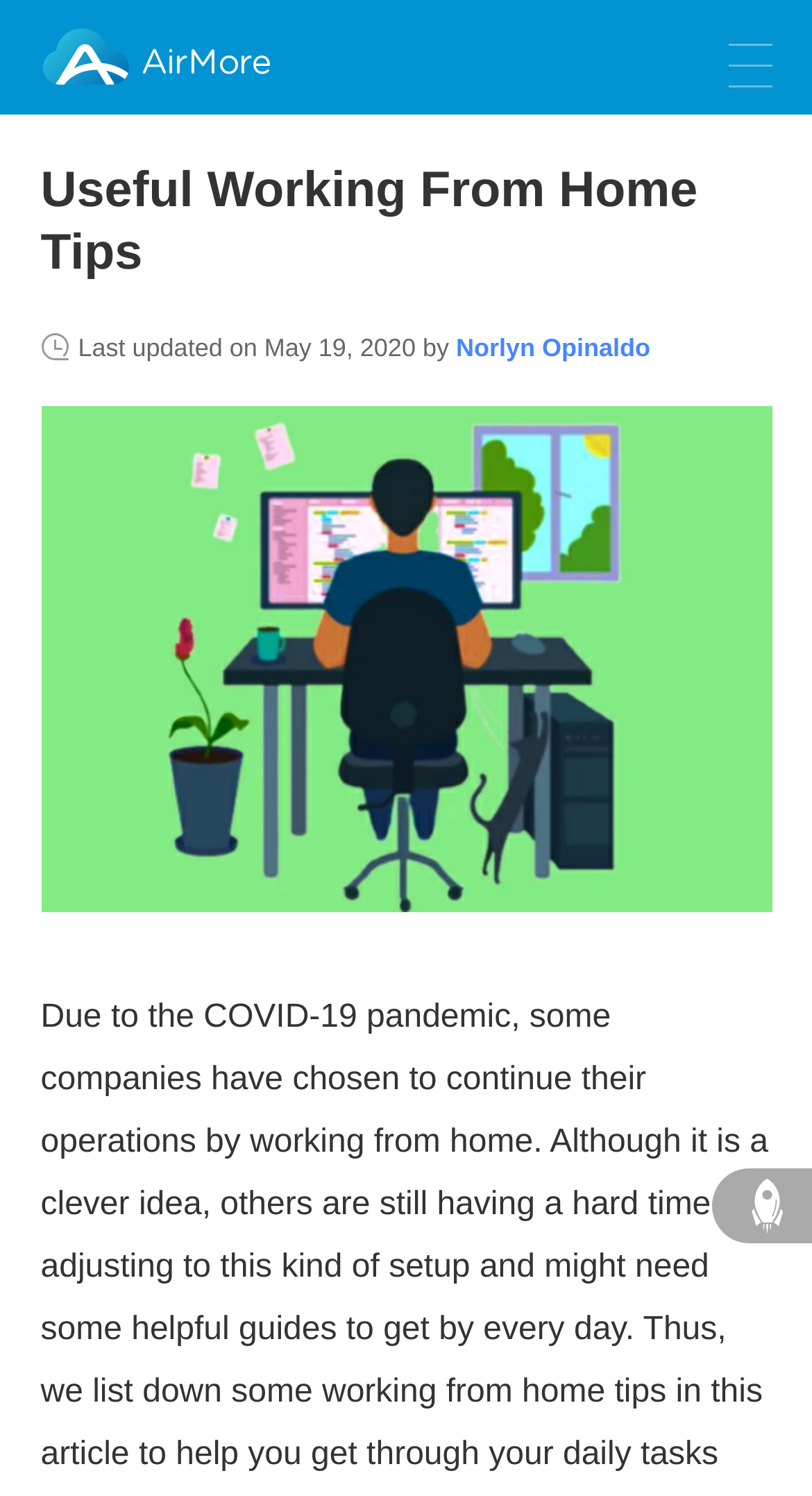Present a detailed account of what is displayed on the webpage.

The webpage is about useful working from home tips. At the top left, there is a link to "AirMore". Below it, a heading with the title "Useful Working From Home Tips" spans across the page. Underneath the heading, there are three lines of text: "Last updated on", "May 19, 2020", and "by", followed by a link to the author "Norlyn Opinaldo". On the right side of these text lines, there is a large image of a "Working from home setup" that takes up most of the page's width and about a quarter of its height.